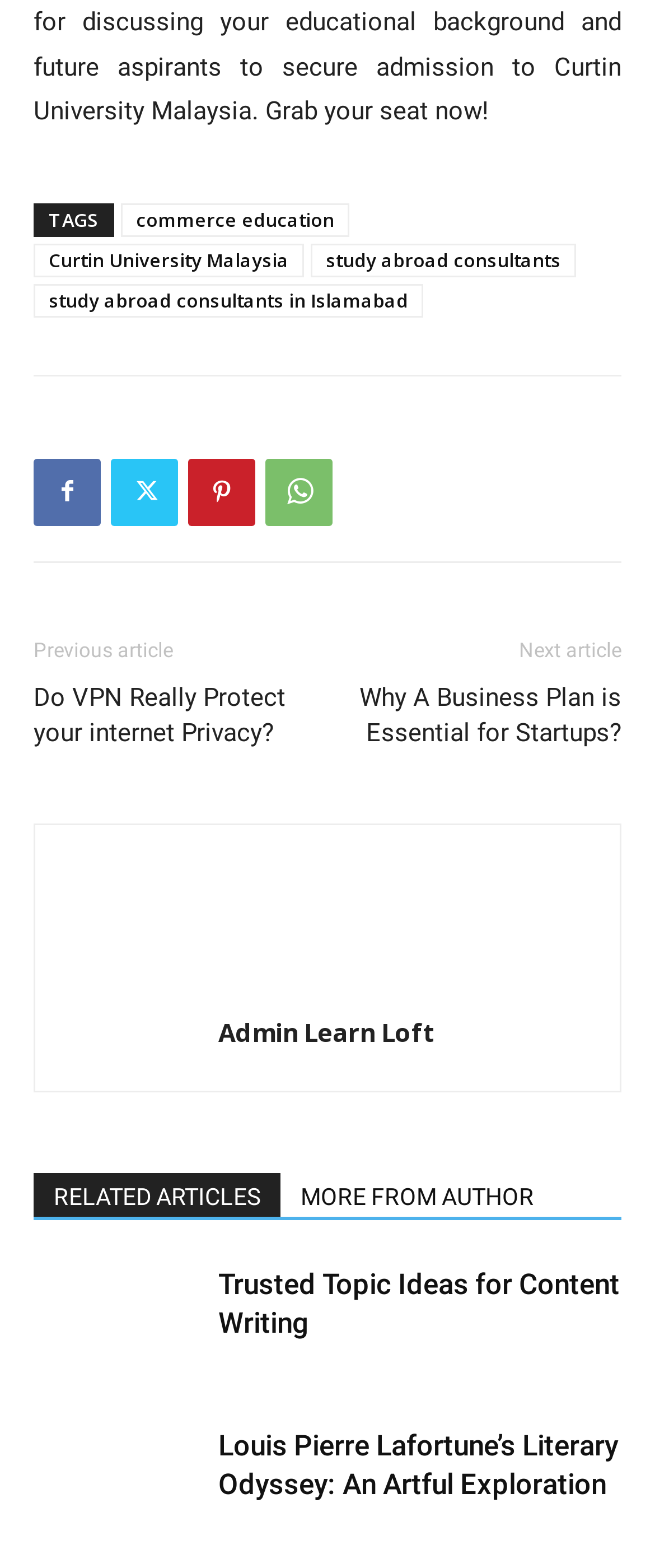Predict the bounding box coordinates of the area that should be clicked to accomplish the following instruction: "Read the article about Trusted Topic Ideas for Content Writing". The bounding box coordinates should consist of four float numbers between 0 and 1, i.e., [left, top, right, bottom].

[0.333, 0.808, 0.946, 0.854]